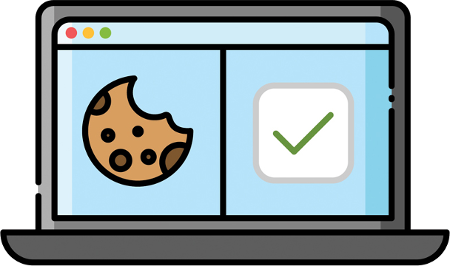What does the checkmark in a box signify?
Based on the image, respond with a single word or phrase.

Consent or acceptance